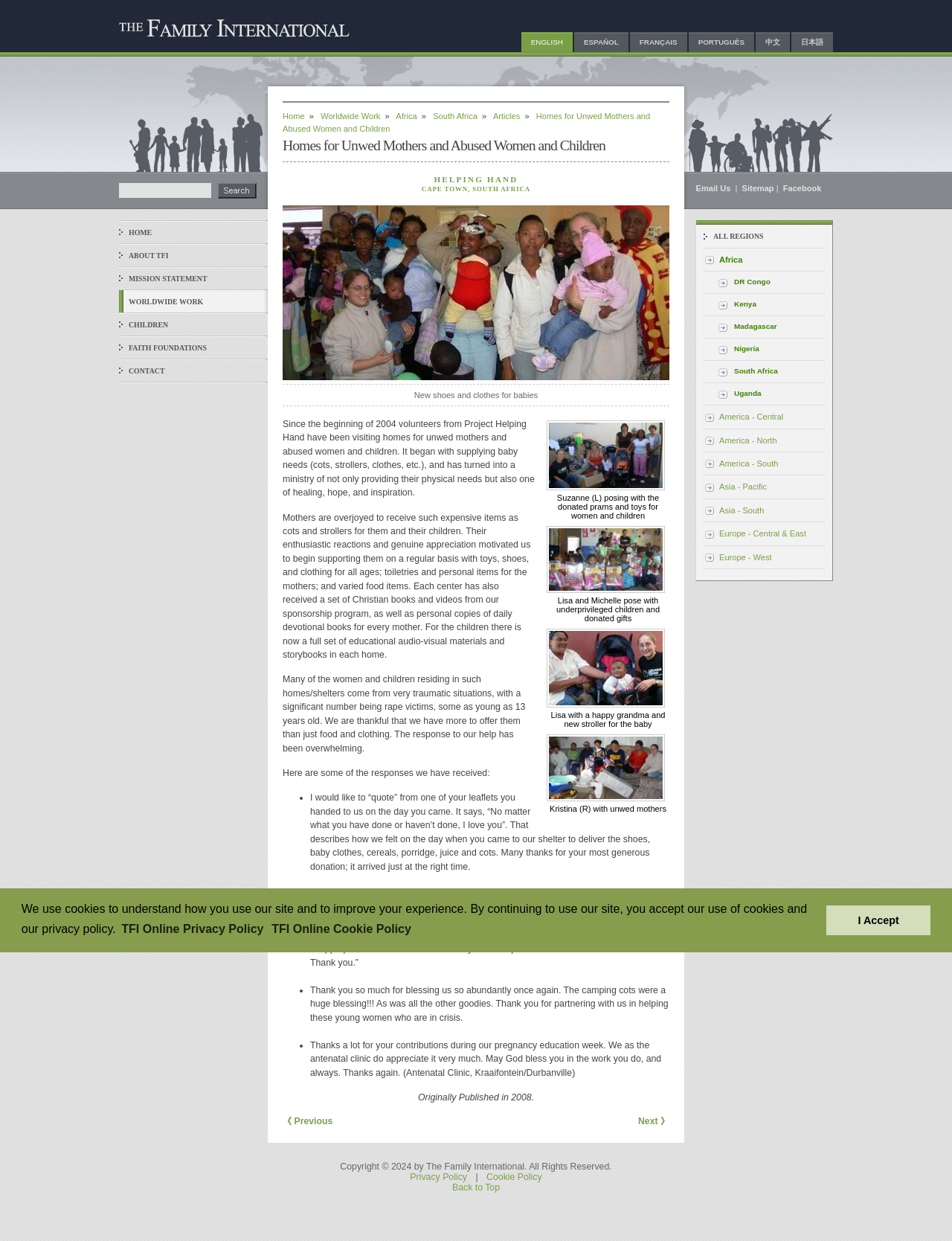What type of items are donated to the homes?
Using the image as a reference, answer the question with a short word or phrase.

Baby needs and personal items